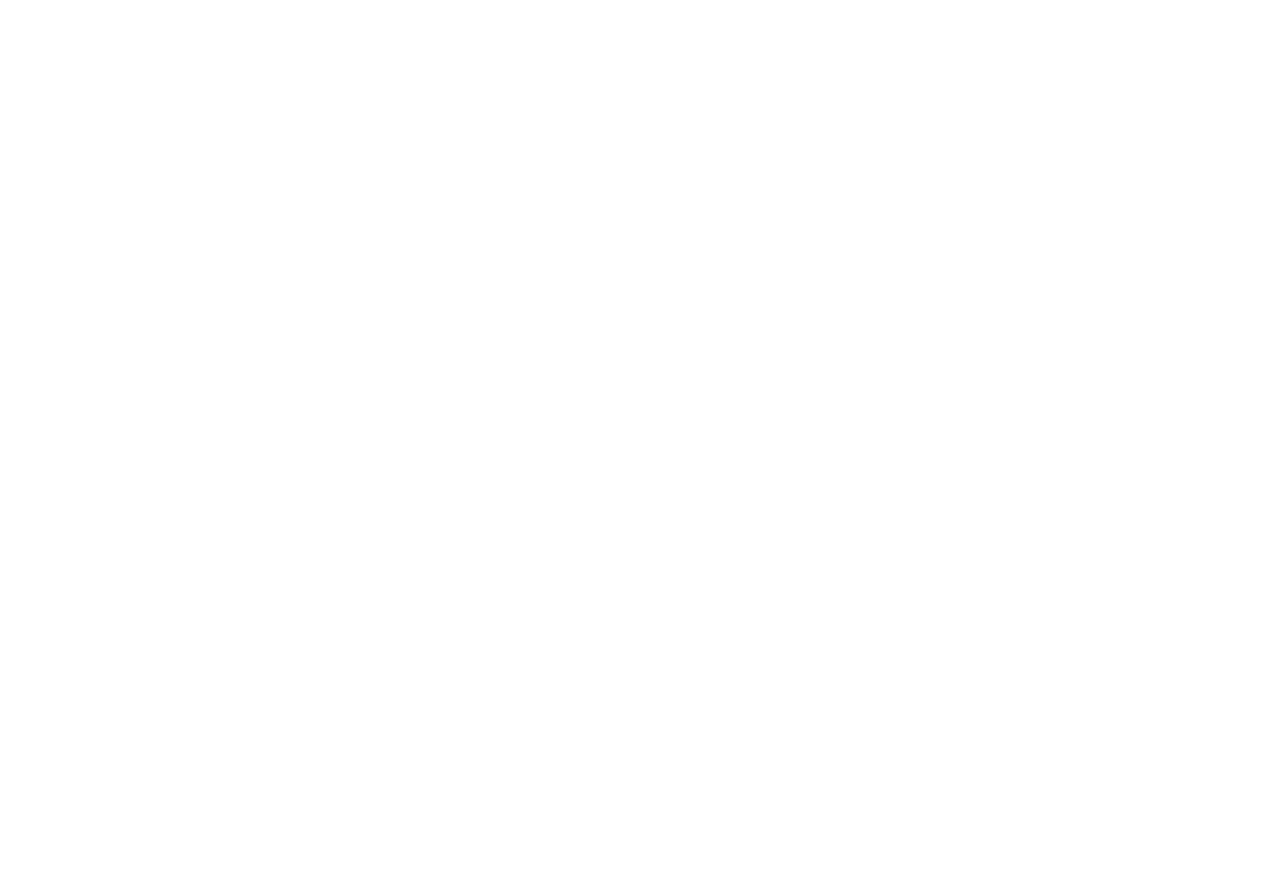Locate the bounding box coordinates of the area to click to fulfill this instruction: "Go to the 'COMPANIES' page". The bounding box should be presented as four float numbers between 0 and 1, in the order [left, top, right, bottom].

[0.129, 0.162, 0.23, 0.215]